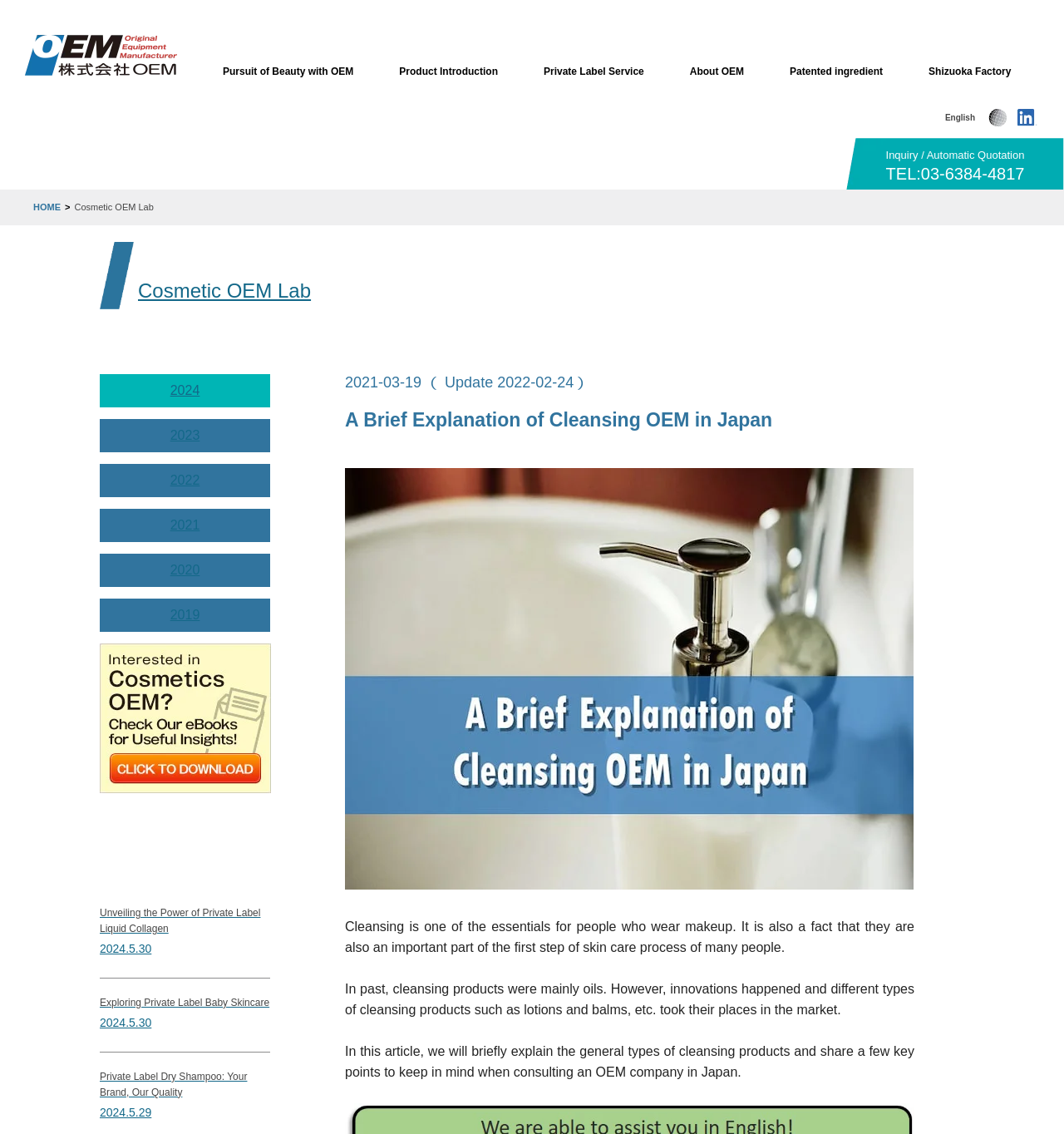Reply to the question with a single word or phrase:
What is the language of the webpage?

English